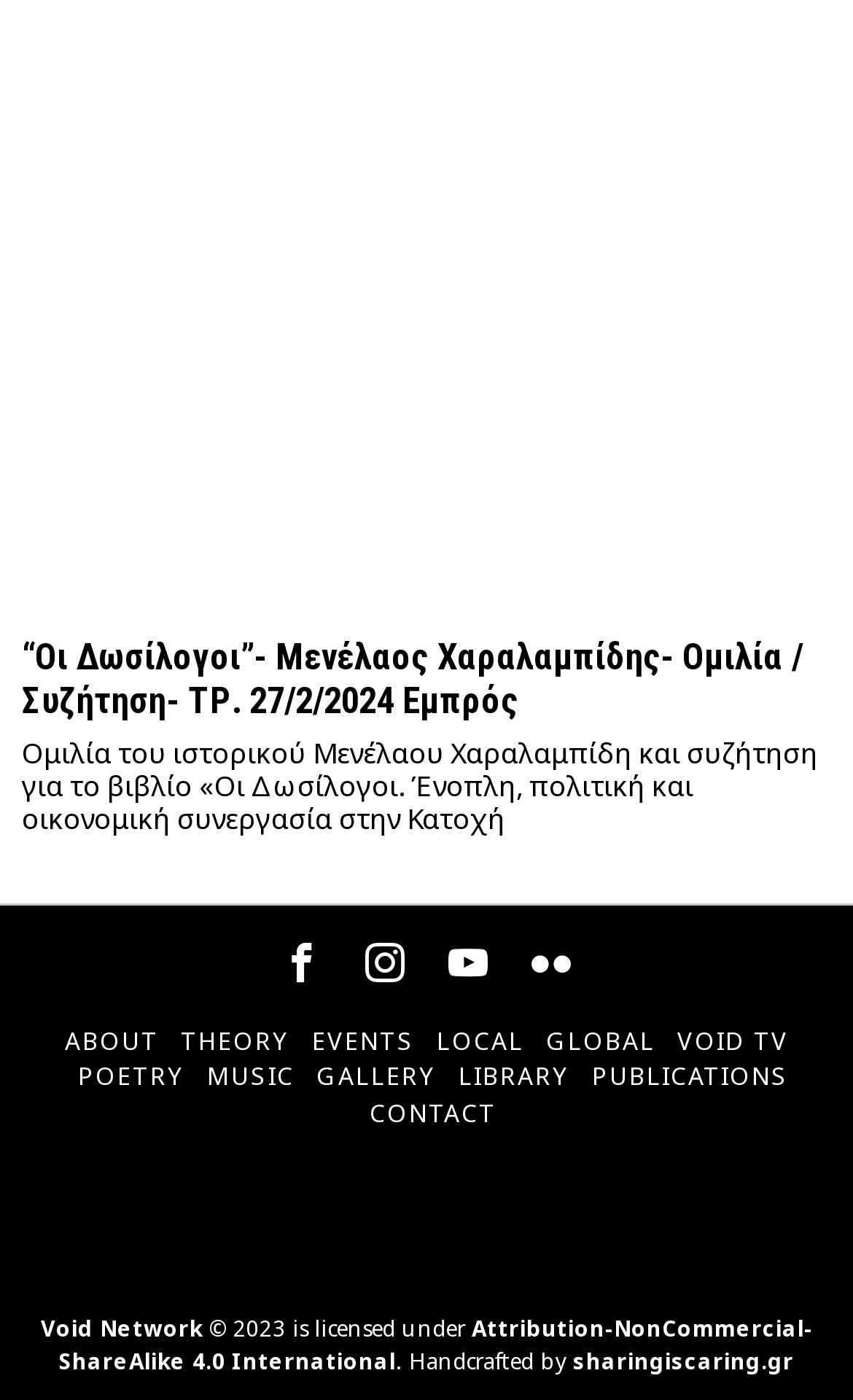Could you locate the bounding box coordinates for the section that should be clicked to accomplish this task: "Click the link to read about the book "Οι Δωσίλογοι"".

[0.026, 0.455, 0.974, 0.517]